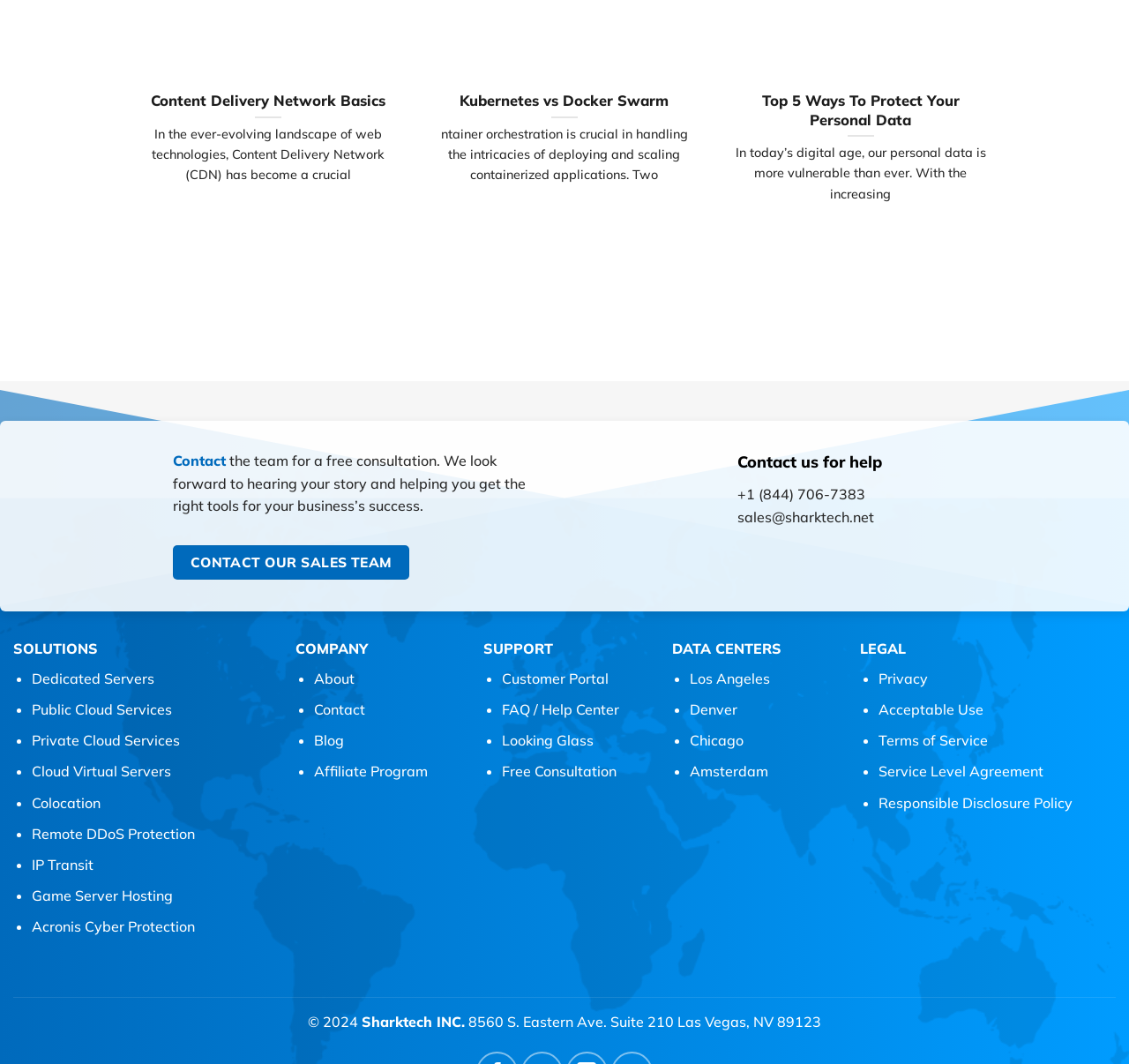What is the phone number for contact?
Please analyze the image and answer the question with as much detail as possible.

I found the phone number by looking at the contact information section, where the phone number is listed as '+1 (844) 706-7383'.